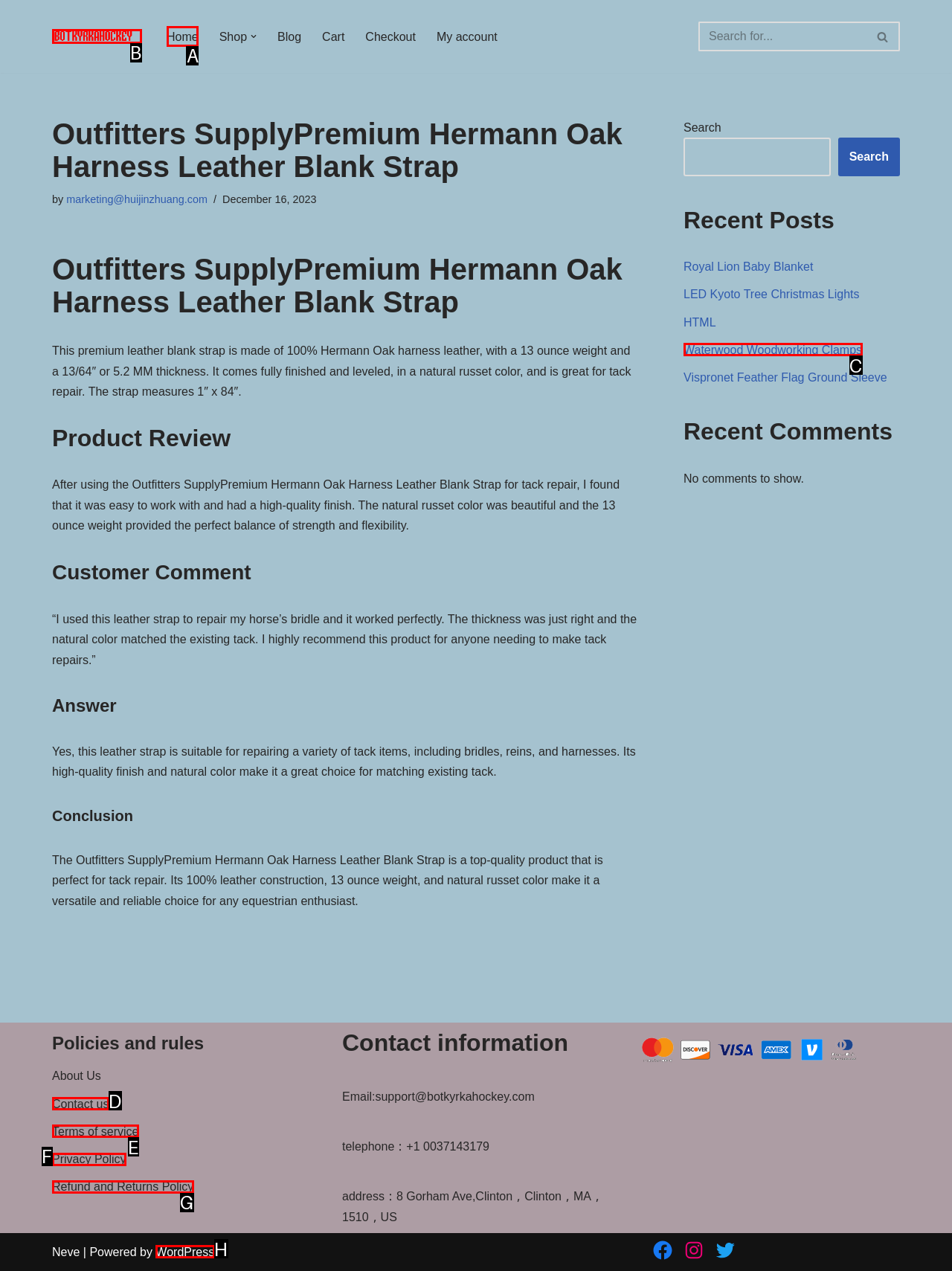Choose the option that matches the following description: PH-F16-2714
Answer with the letter of the correct option.

None